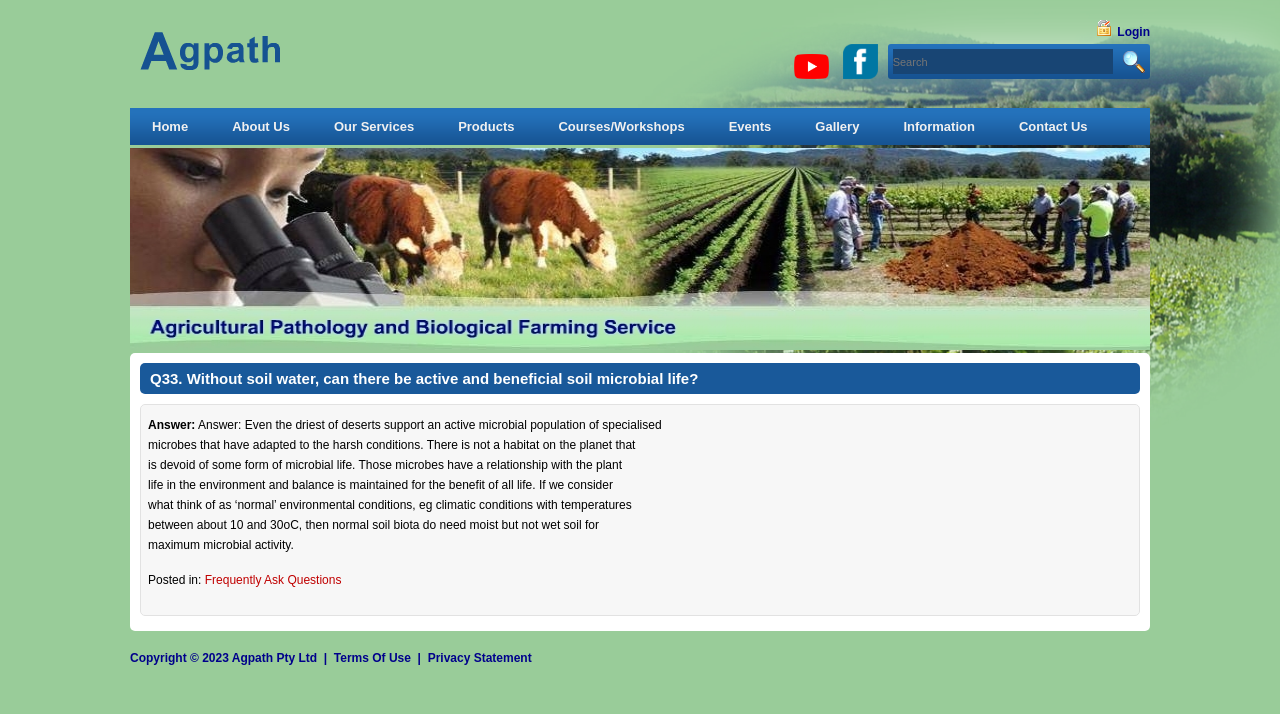Answer briefly with one word or phrase:
What is the relationship between microbes and plant life?

Mutualistic